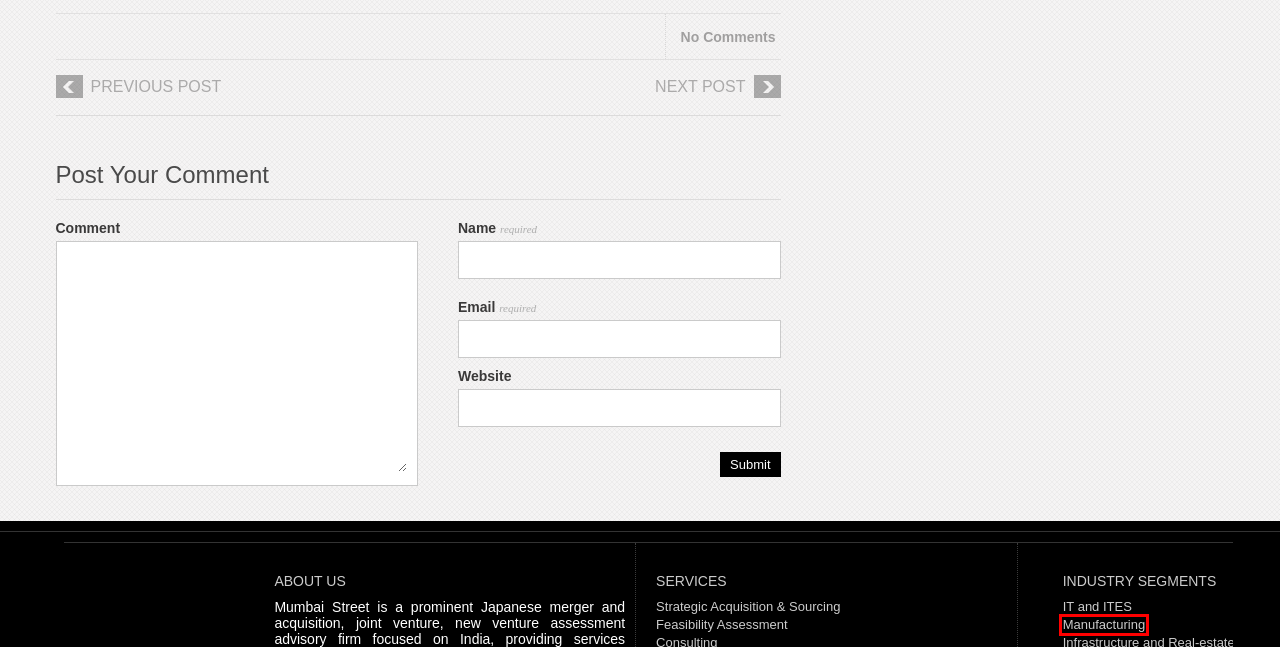Look at the screenshot of the webpage and find the element within the red bounding box. Choose the webpage description that best fits the new webpage that will appear after clicking the element. Here are the candidates:
A. “Wynk Music has big plans for this segment where it | Mumbai Street
B. Manufacturing | Mumbai Street
C. Consulting | Mumbai Street
D. IT and ITES | Mumbai Street
E. Logistics and Shipping | Mumbai Street
F. Both elections were triggered when the incumbents | Mumbai Street
G. Feasibility Assessment | Mumbai Street
H. Strategic Acquisition & Sourcing | Mumbai Street

B